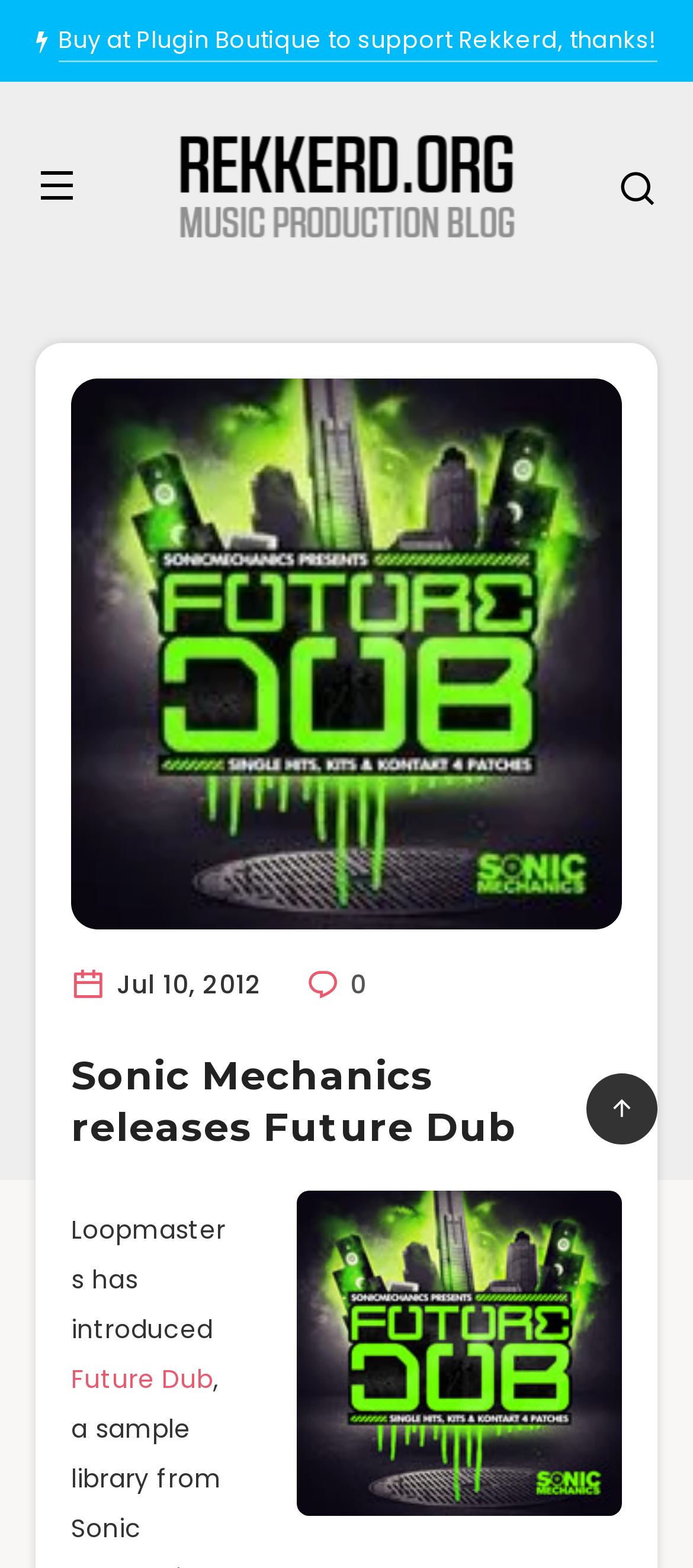What is the company that released the sample pack?
Using the picture, provide a one-word or short phrase answer.

Sonic Mechanics